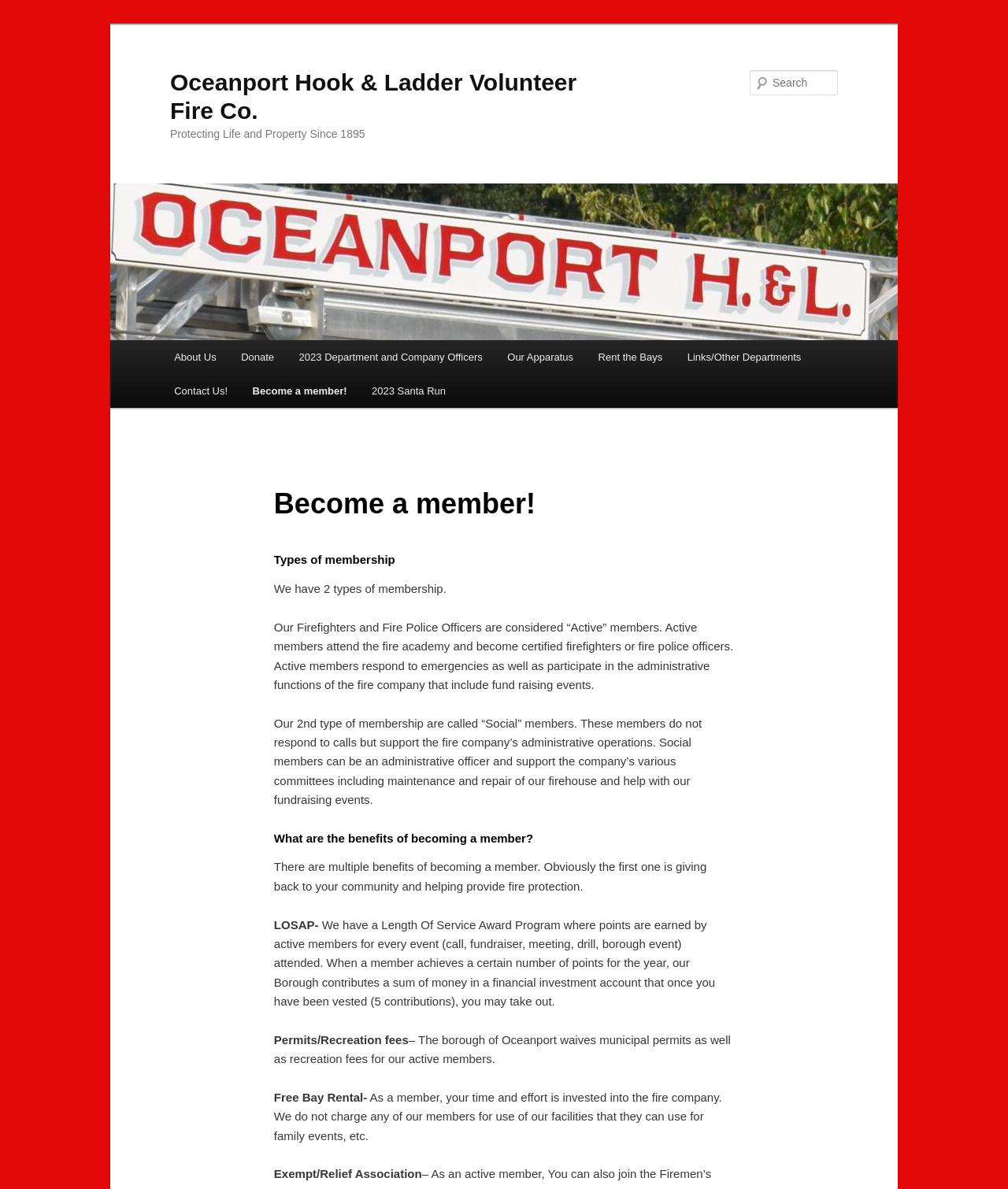Find the bounding box coordinates for the UI element whose description is: "Contact Us!". The coordinates should be four float numbers between 0 and 1, in the format [left, top, right, bottom].

[0.16, 0.315, 0.238, 0.343]